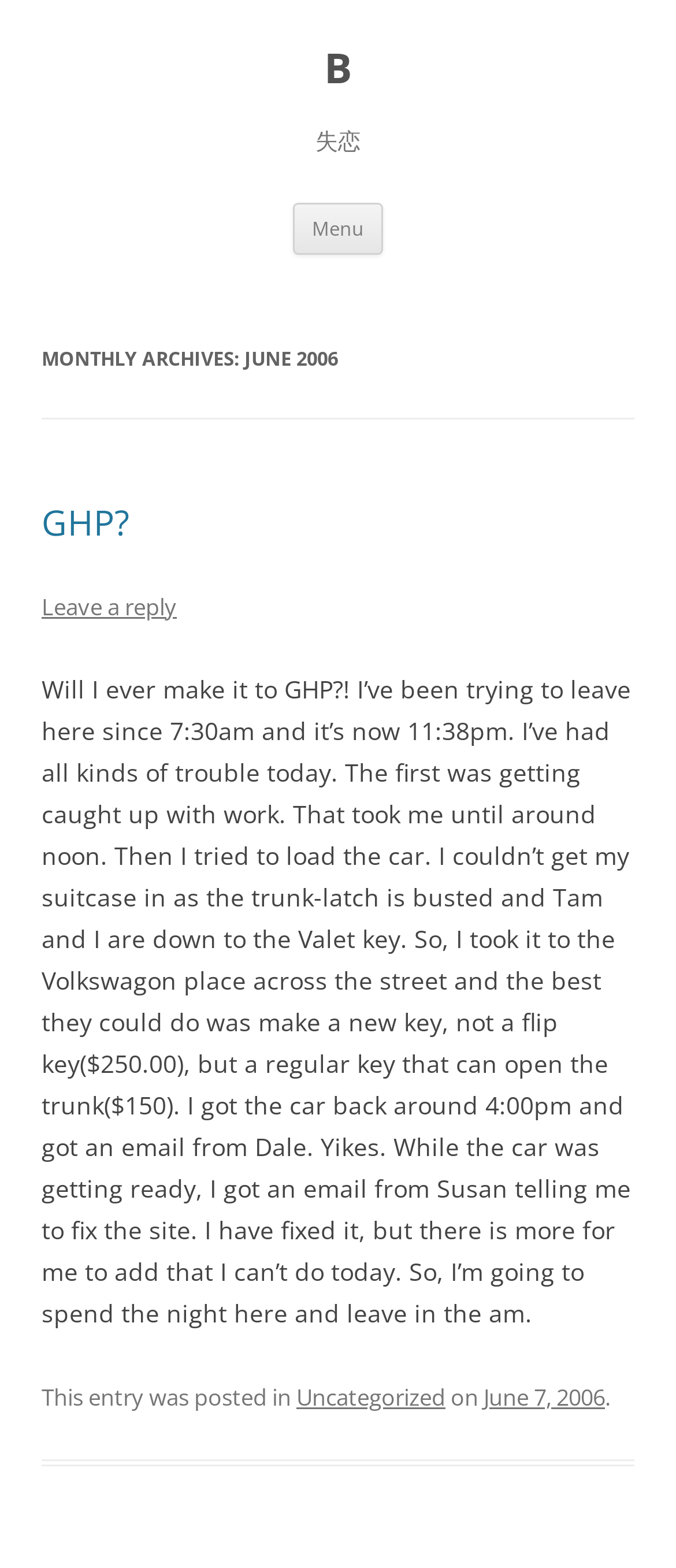Deliver a detailed narrative of the webpage's visual and textual elements.

This webpage appears to be a blog post from June 2006. At the top, there is a heading "B" which is also a link. Below it, there is another heading "失恋" (which means "heartbreak" in Chinese). To the right of these headings, there is a button labeled "Menu" and a link "Skip to content".

The main content of the page is divided into two sections. The first section is a header with the title "MONTHLY ARCHIVES: JUNE 2006". Below this header, there is an article with a heading "GHP?" which is also a link. The article contains a long paragraph of text describing the author's frustrating experience trying to leave a place and encountering various obstacles. The text is quite detailed, mentioning specific times, events, and people.

At the bottom of the article, there is a link "Leave a reply". The footer section of the page contains information about the post, including the categories it belongs to ("Uncategorized"), the date it was posted ("June 7, 2006"), and a timestamp.